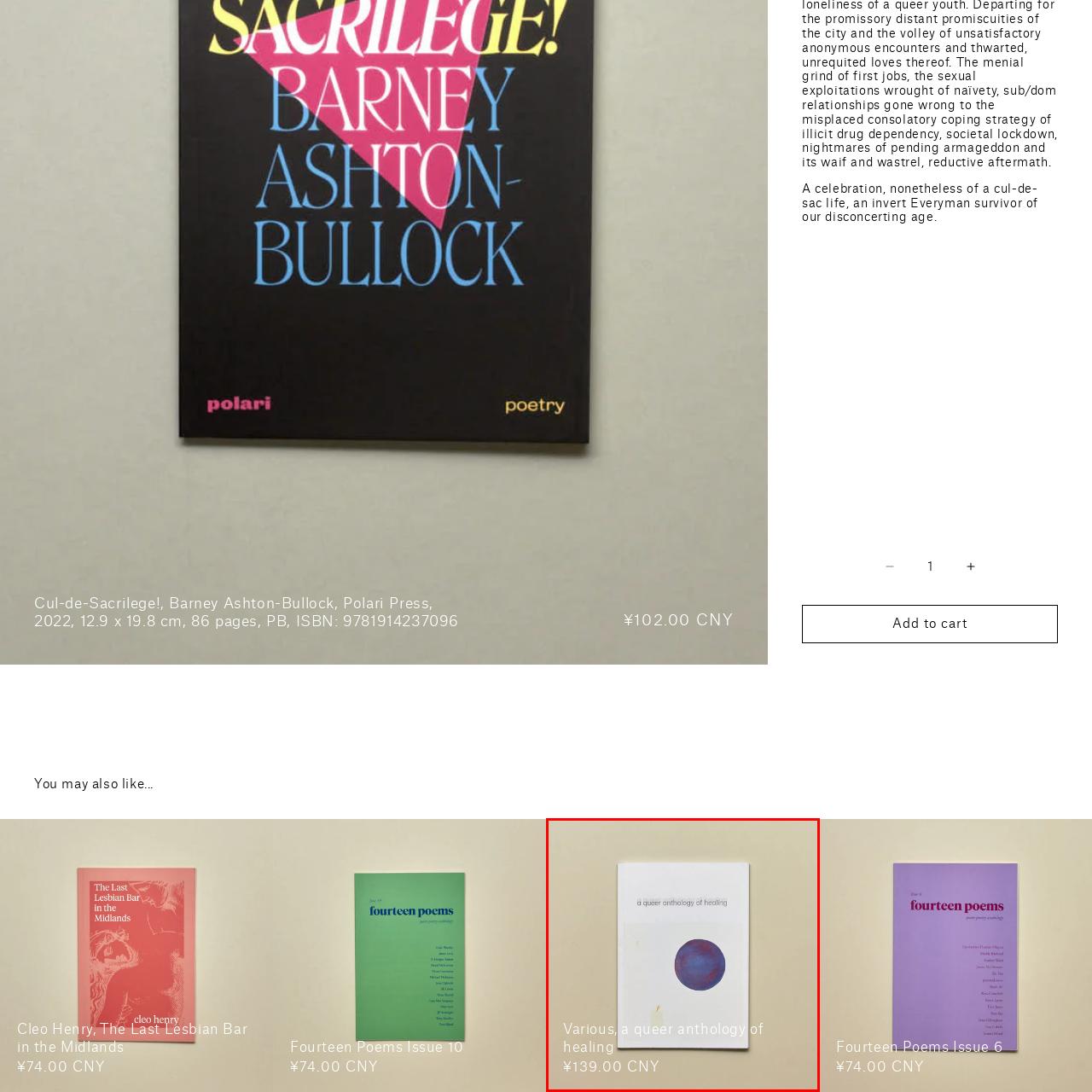What is the dominant color scheme of the book cover?
Check the image inside the red bounding box and provide your answer in a single word or short phrase.

Blue and purple